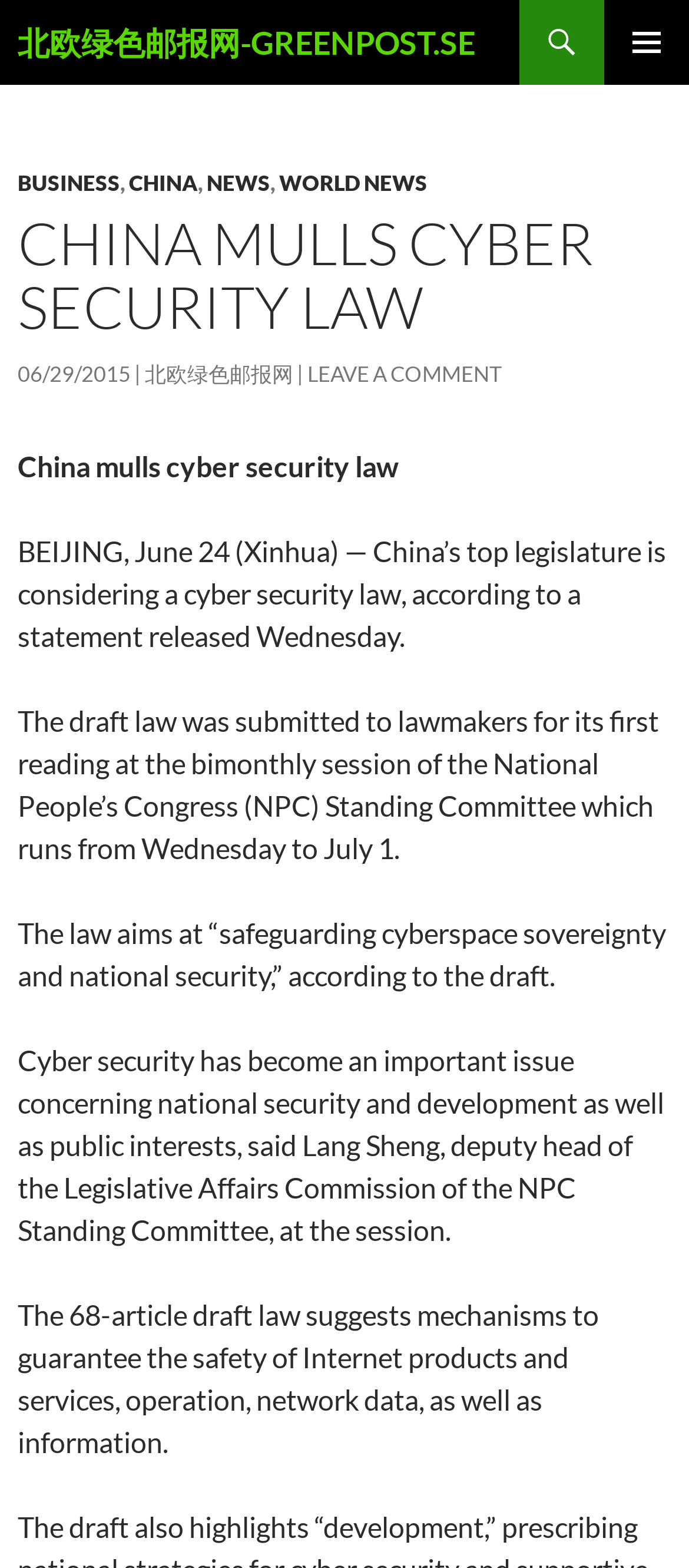What is China's top legislature considering?
Utilize the image to construct a detailed and well-explained answer.

Based on the webpage content, China's top legislature is considering a cyber security law, as stated in the article 'China mulls cyber security law'.